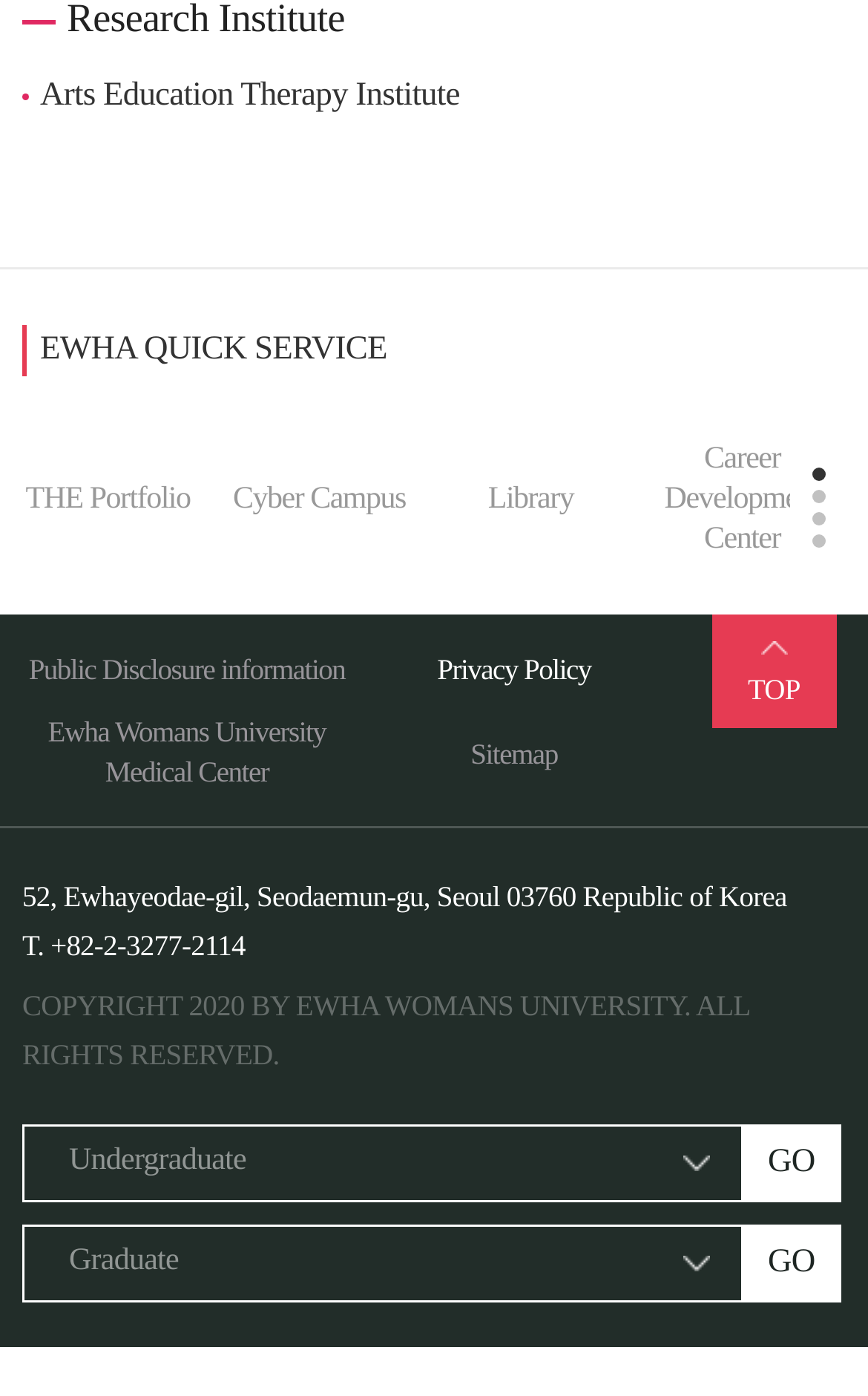Please specify the bounding box coordinates in the format (top-left x, top-left y, bottom-right x, bottom-right y), with values ranging from 0 to 1. Identify the bounding box for the UI component described as follows: THE Portfolio

[0.273, 0.357, 0.463, 0.431]